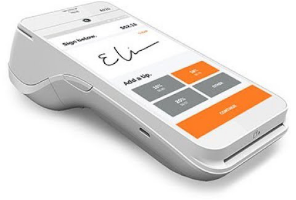What is the purpose of the signature box?
Using the image, answer in one word or phrase.

Customer verification